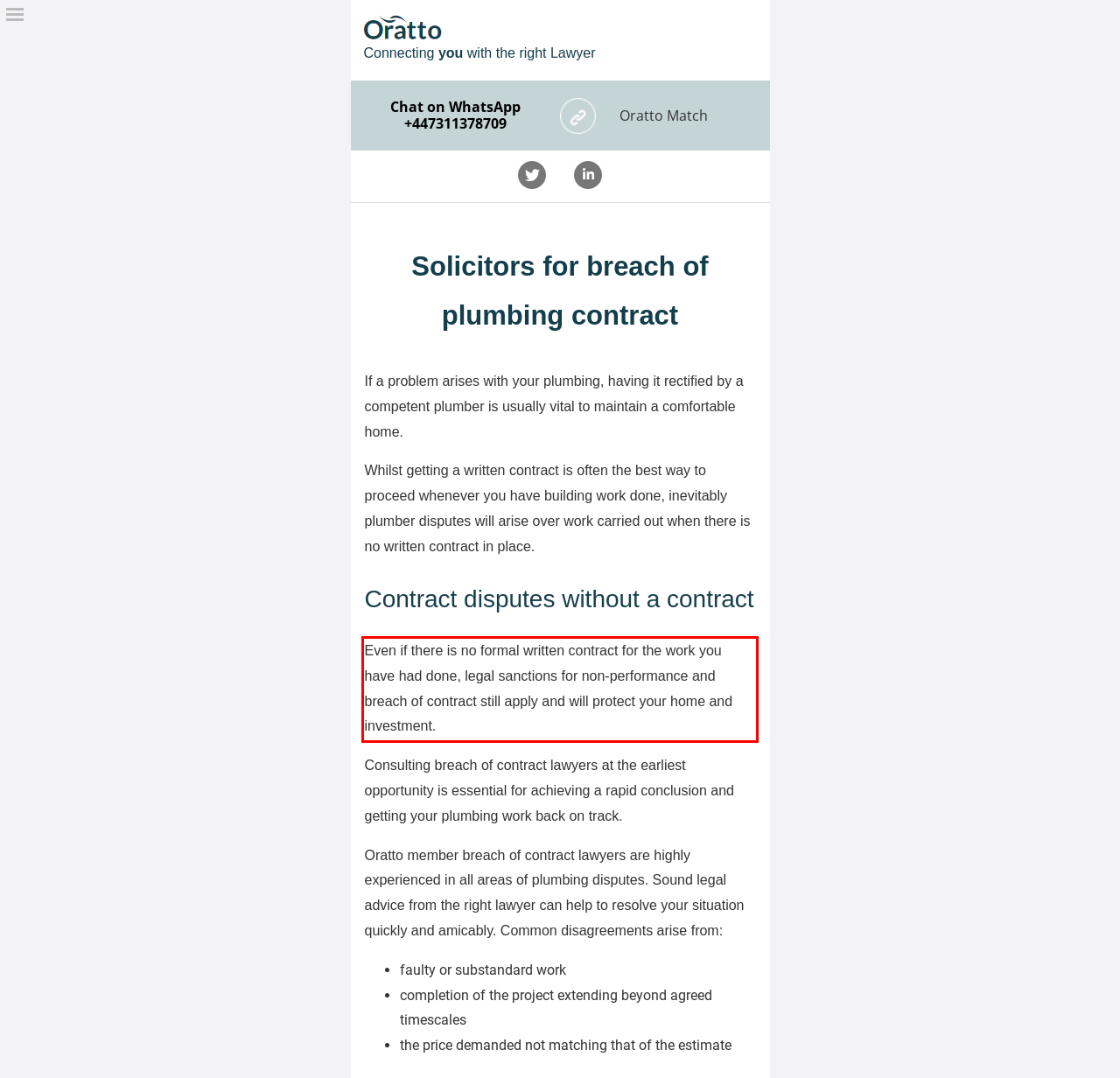Identify the red bounding box in the webpage screenshot and perform OCR to generate the text content enclosed.

Even if there is no formal written contract for the work you have had done, legal sanctions for non-performance and breach of contract still apply and will protect your home and investment.